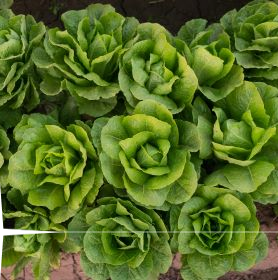Where are the plants likely cultivated?
Could you answer the question in a detailed manner, providing as much information as possible?

The earthy background in the image suggests that the plants are cultivated directly in soil, likely under optimal growing conditions, which is conducive to their healthy growth.